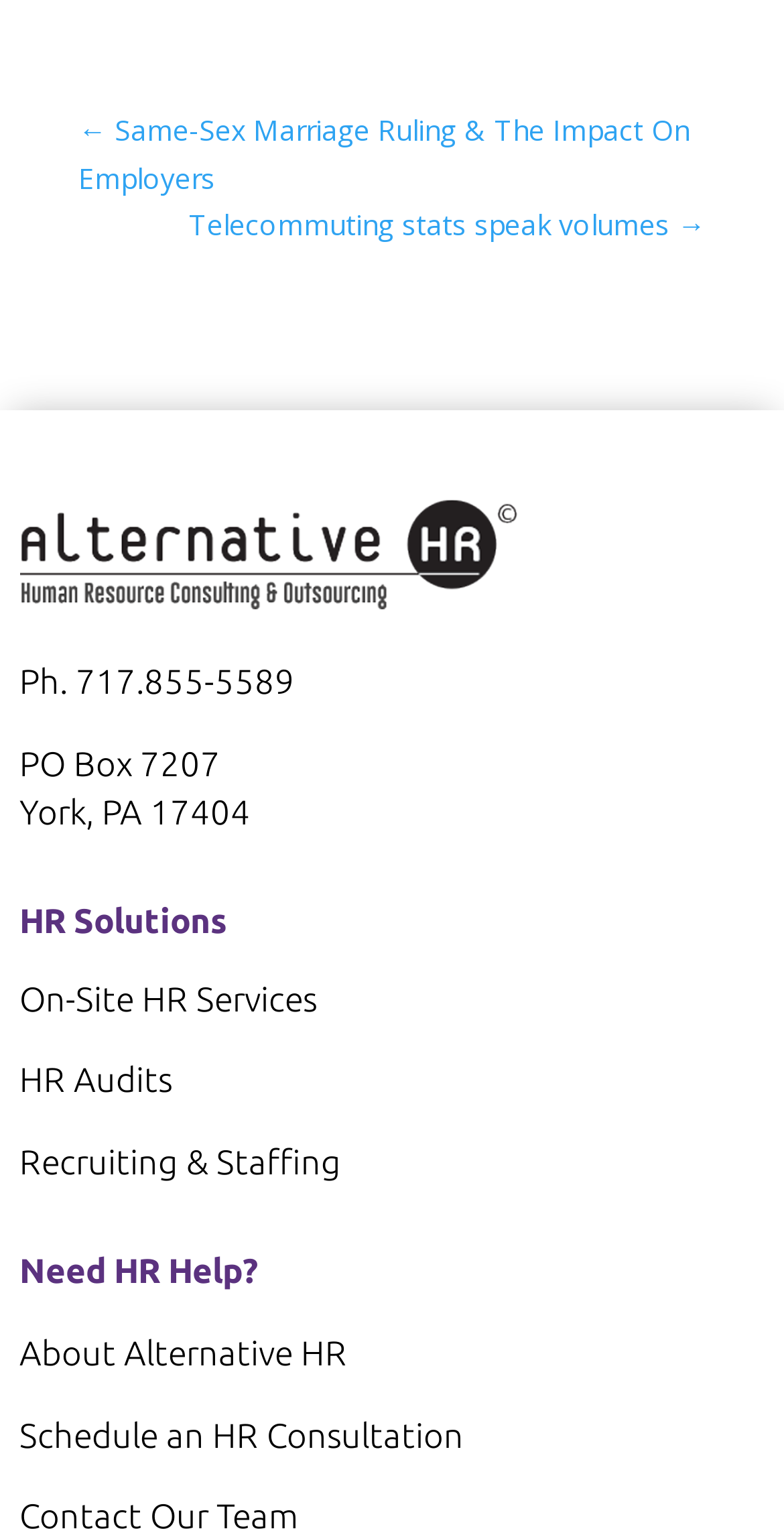Determine the bounding box coordinates for the element that should be clicked to follow this instruction: "Click on the 'On-Site HR Services' link". The coordinates should be given as four float numbers between 0 and 1, in the format [left, top, right, bottom].

[0.025, 0.637, 0.404, 0.661]